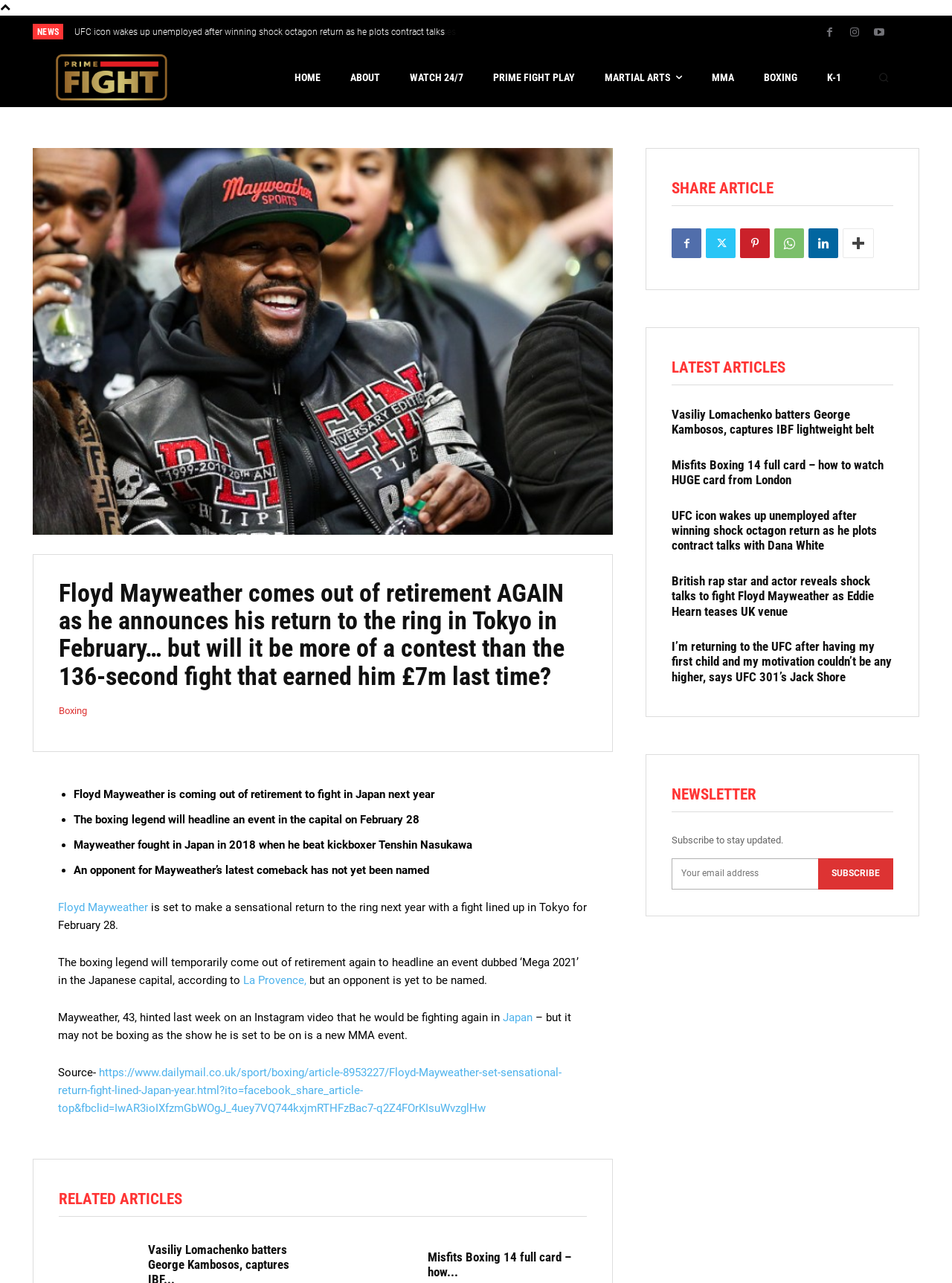Offer an extensive depiction of the webpage and its key elements.

This webpage appears to be a news article about Floyd Mayweather's return to boxing in Japan next year. The article is divided into sections, with the main content at the top and related articles and links at the bottom.

At the top of the page, there is a logo and a navigation menu with links to "HOME", "ABOUT", "WATCH 24/7", "PRIME FIGHT PLAY", "MARTIAL ARTS", "MMA", "BOXING", and "K-1". Below the navigation menu, there is a search button.

The main article is divided into paragraphs, with headings and links to related articles. The article discusses Floyd Mayweather's return to boxing, his previous fight in Japan, and his upcoming event in Tokyo. There are also links to other news articles and a section for "RELATED ARTICLES".

On the right side of the page, there are links to social media platforms, including Facebook, Twitter, and Instagram, as well as a "SHARE ARTICLE" button. Below this, there is a section for "LATEST ARTICLES" with links to other news articles.

At the bottom of the page, there is a section for "NEWSLETTER" where users can subscribe to stay updated with the latest news. There is also a textbox to enter an email address and a "SUBSCRIBE" button.

Overall, the webpage is well-organized and easy to navigate, with clear headings and links to related content.